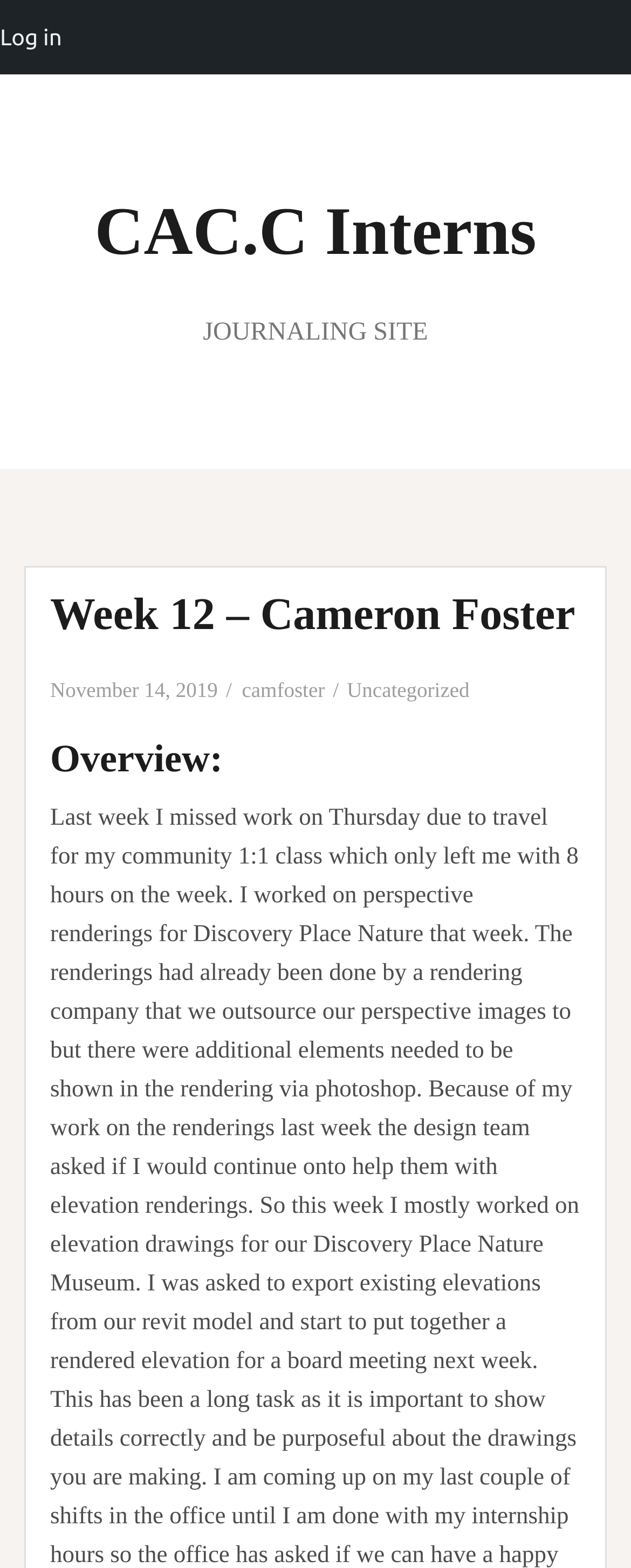Using the elements shown in the image, answer the question comprehensively: What is the category of the current article?

I found the category by looking at the link 'Uncategorized' which is located below the article title and above the article content.